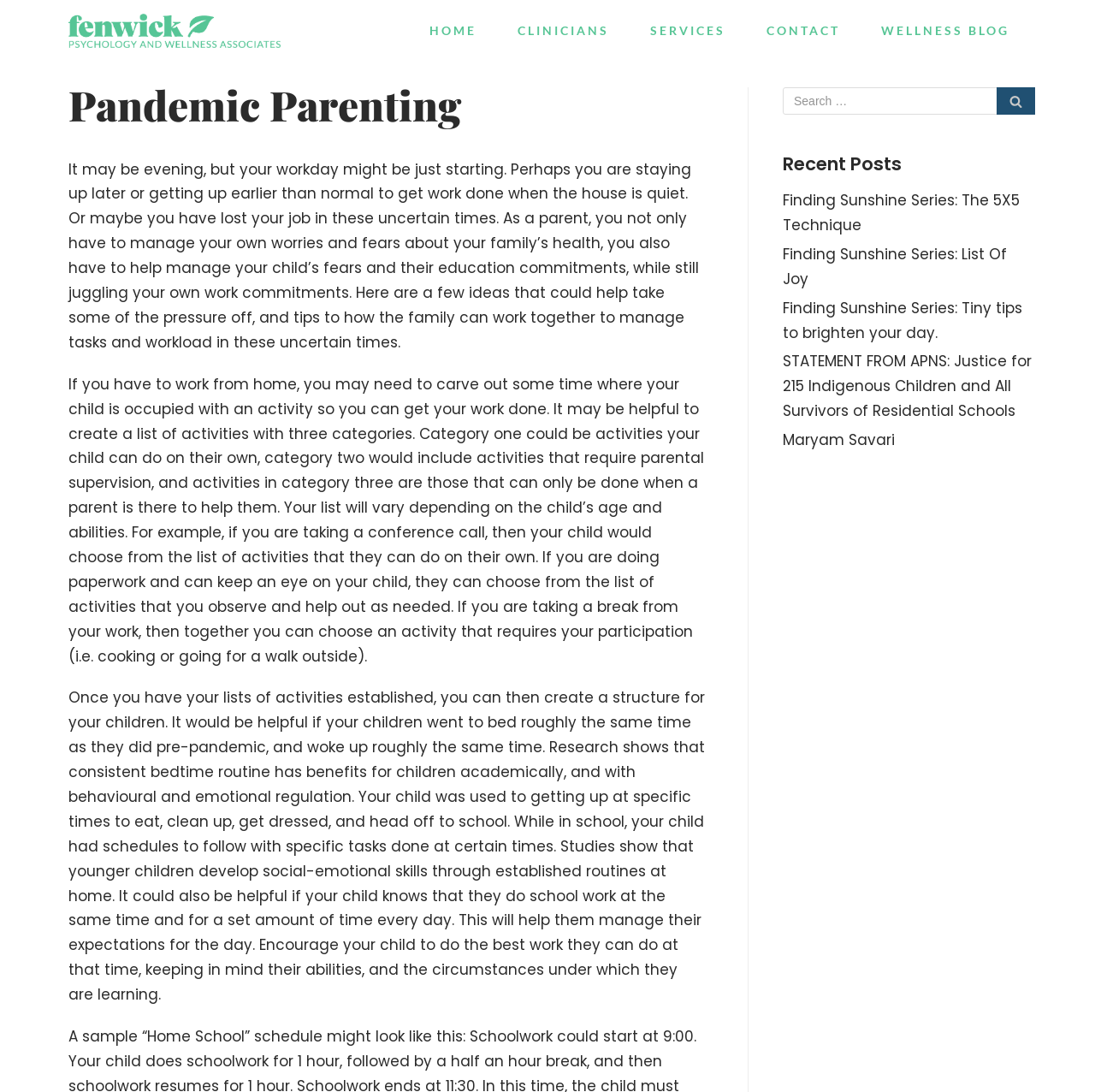Locate the bounding box coordinates of the region to be clicked to comply with the following instruction: "Click the 'Home' link". The coordinates must be four float numbers between 0 and 1, in the form [left, top, right, bottom].

None